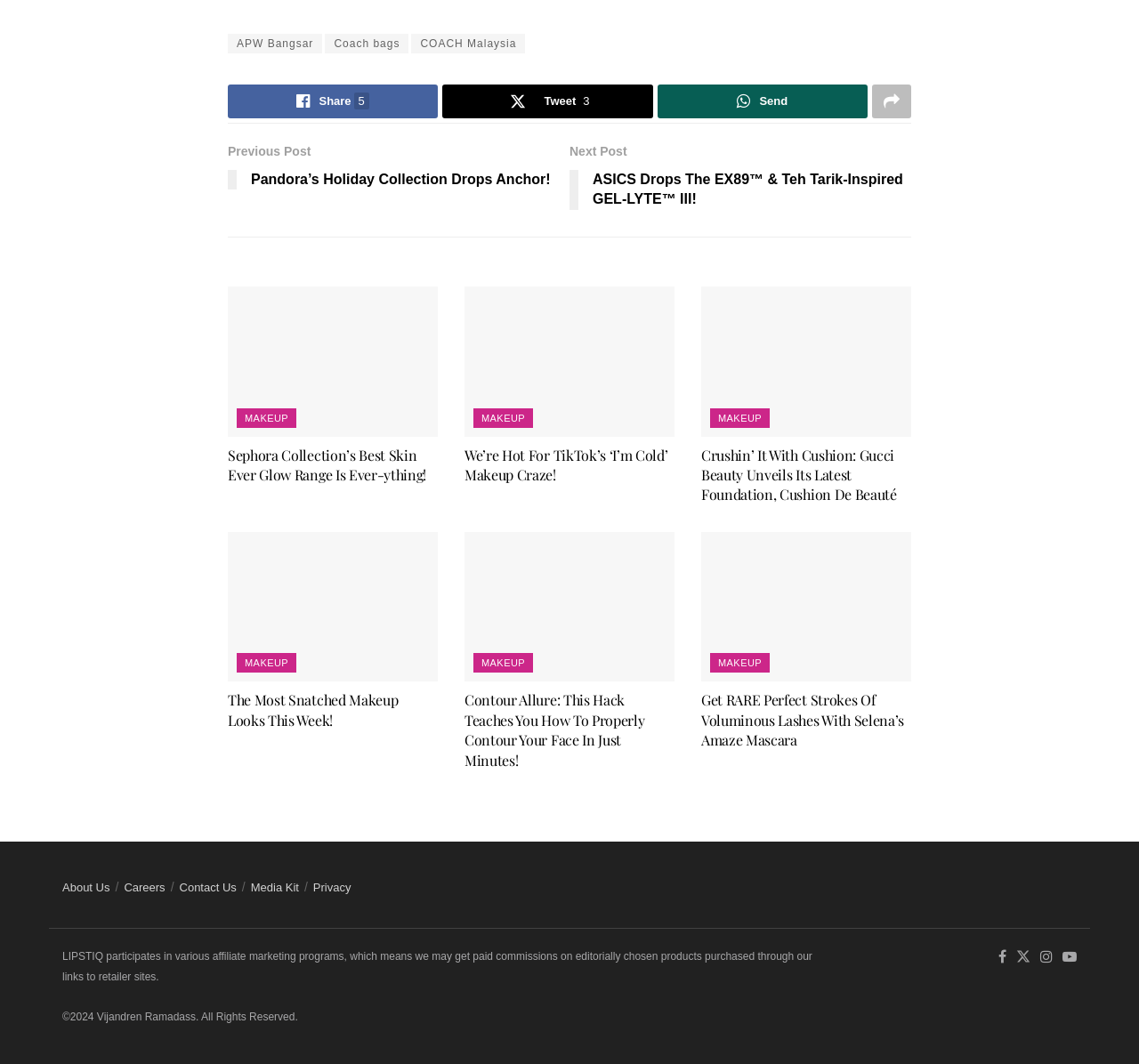Please pinpoint the bounding box coordinates for the region I should click to adhere to this instruction: "View the previous post about Pandora's Holiday Collection".

[0.2, 0.133, 0.5, 0.187]